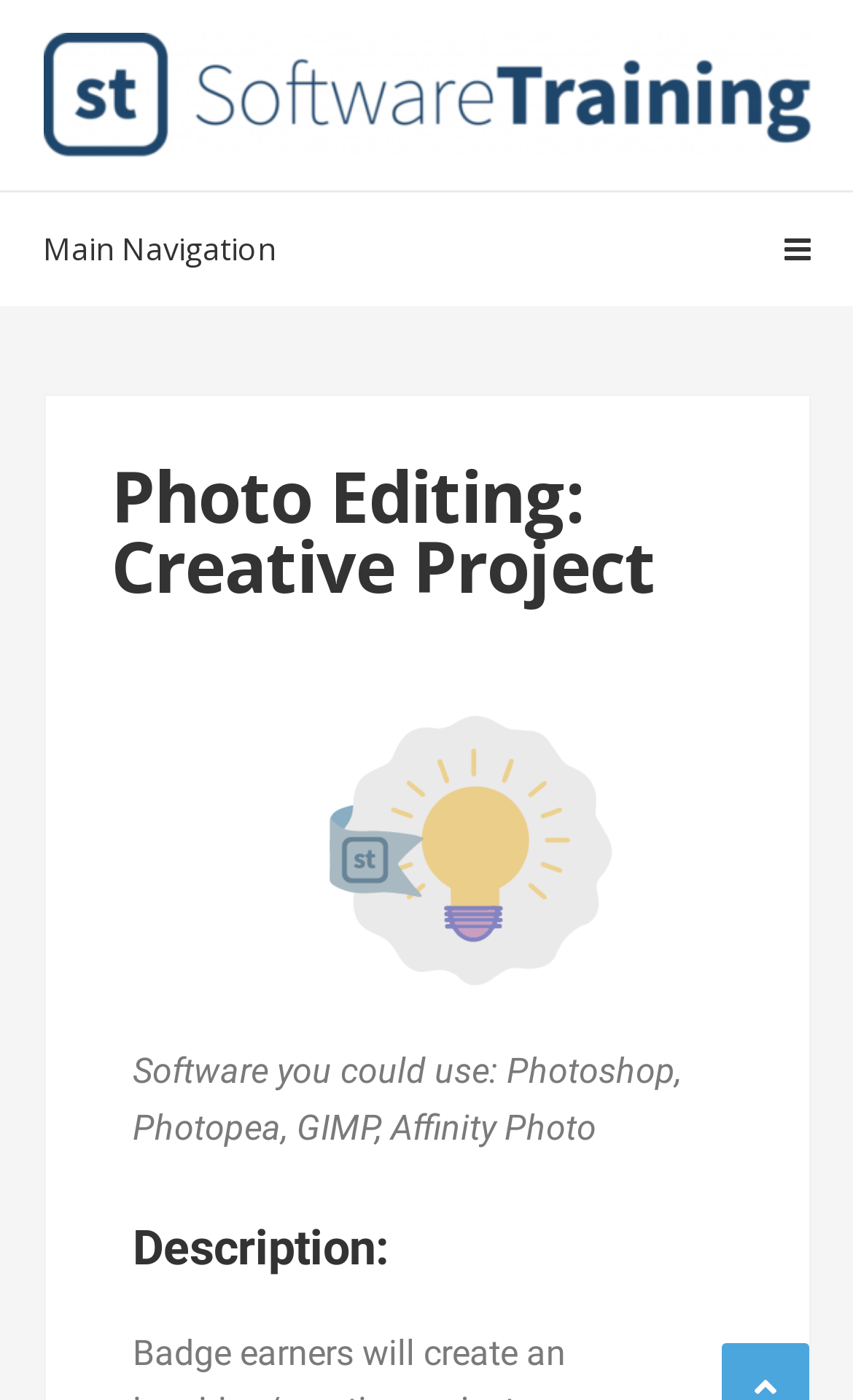Please give a succinct answer using a single word or phrase:
Is there an image associated with the badges?

Yes